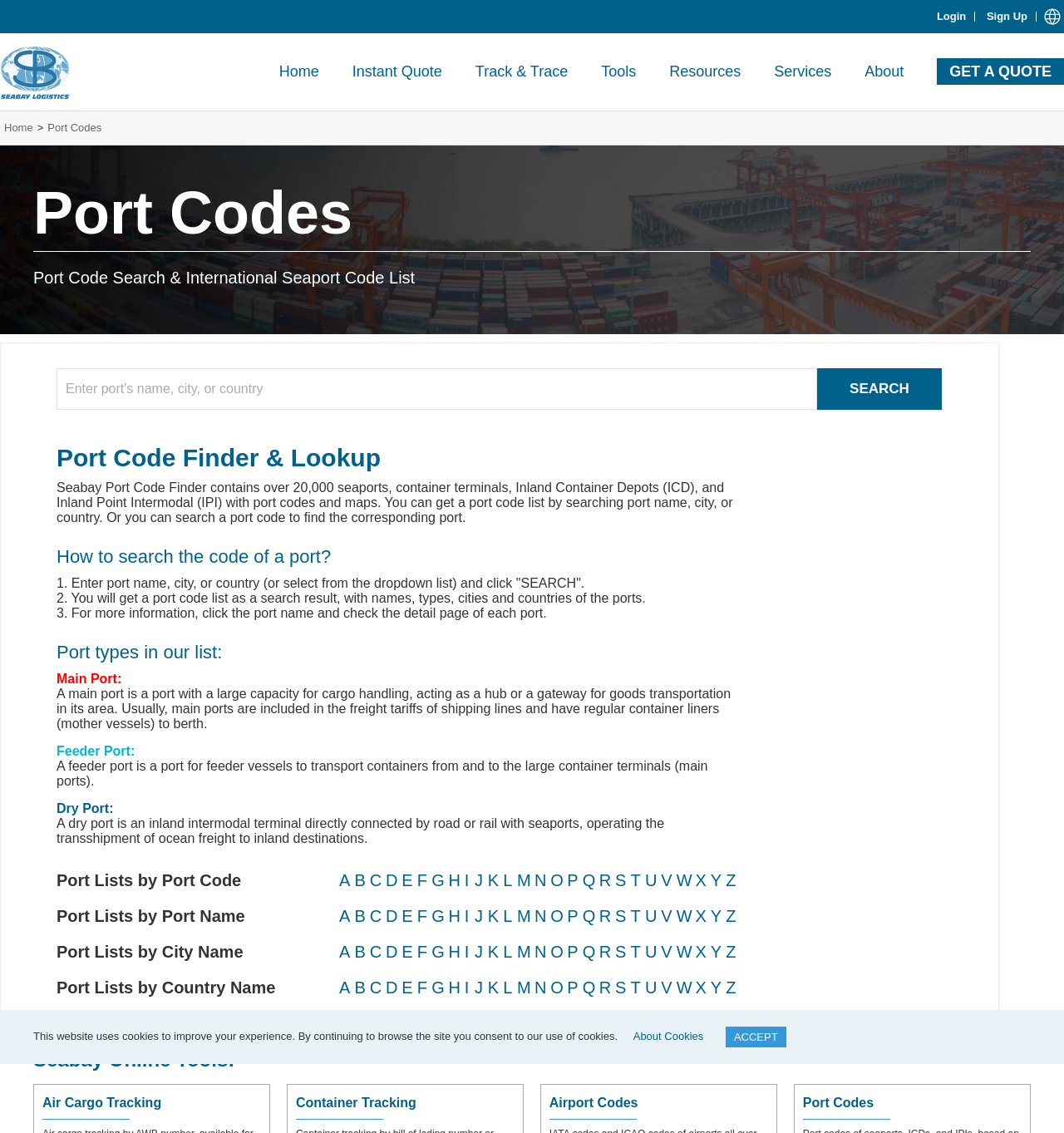Identify the bounding box of the UI element that matches this description: "Port Codes".

[0.041, 0.107, 0.099, 0.118]